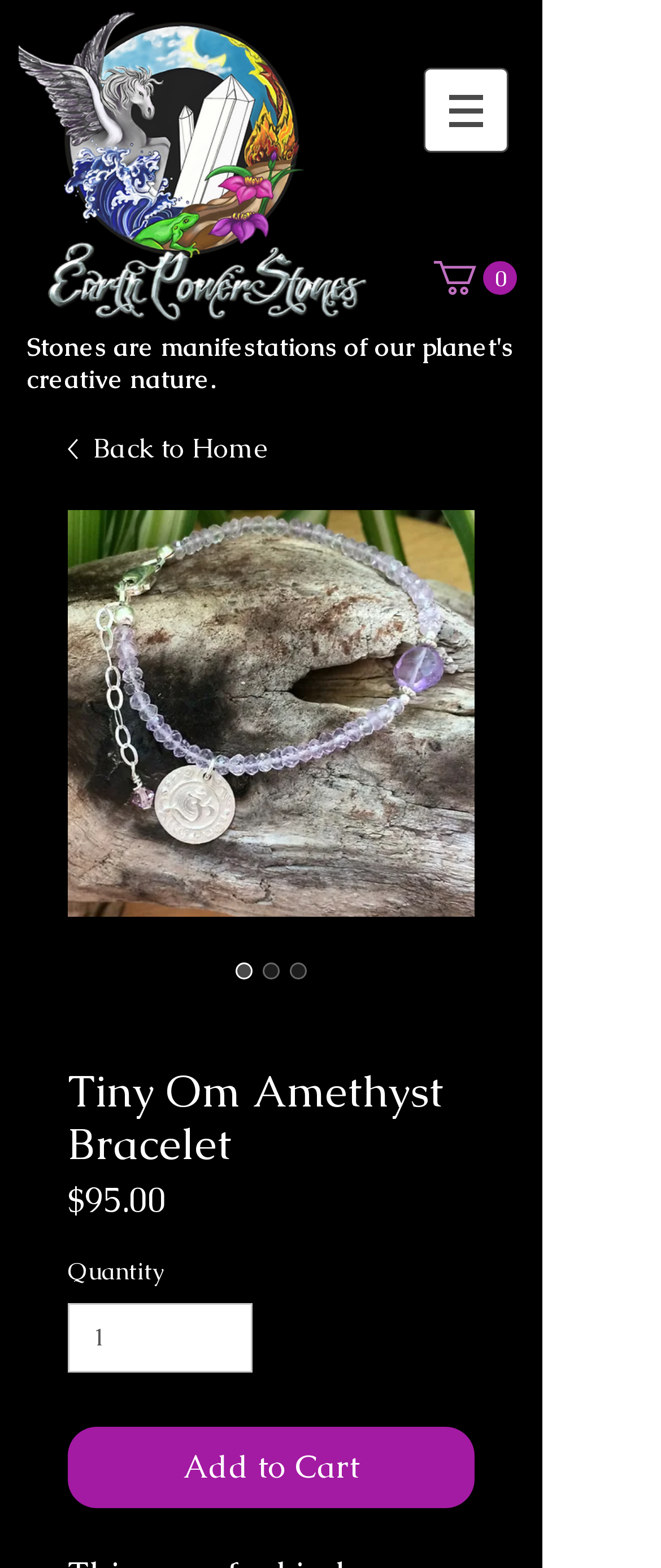With reference to the screenshot, provide a detailed response to the question below:
What is the default quantity of the Tiny Om Amethyst Bracelet?

The default quantity of the Tiny Om Amethyst Bracelet can be determined by looking at the spinbutton labeled 'Quantity', which has a value of 1.